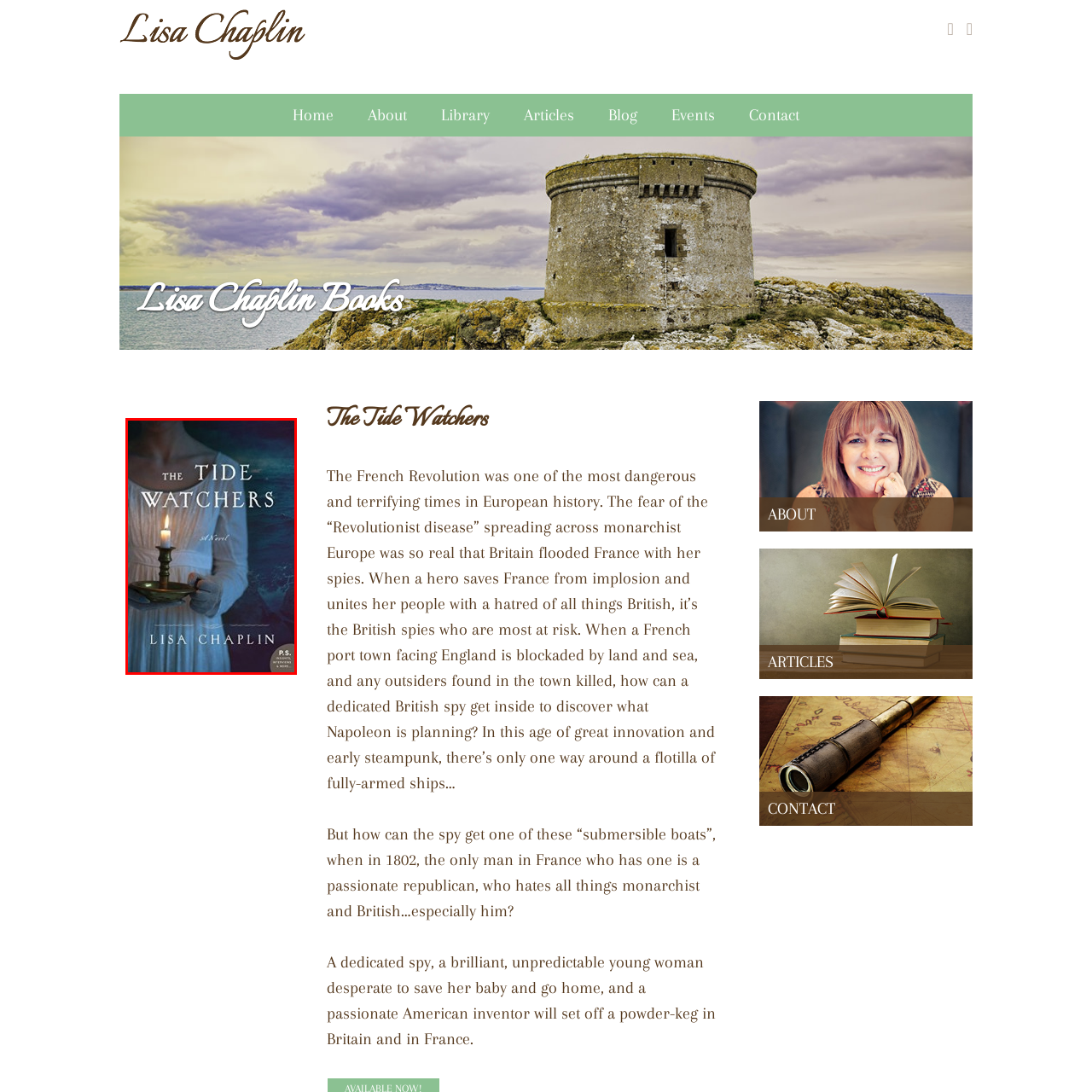Check the section outlined in red, What is the author's name? Please reply with a single word or phrase.

Lisa Chaplin